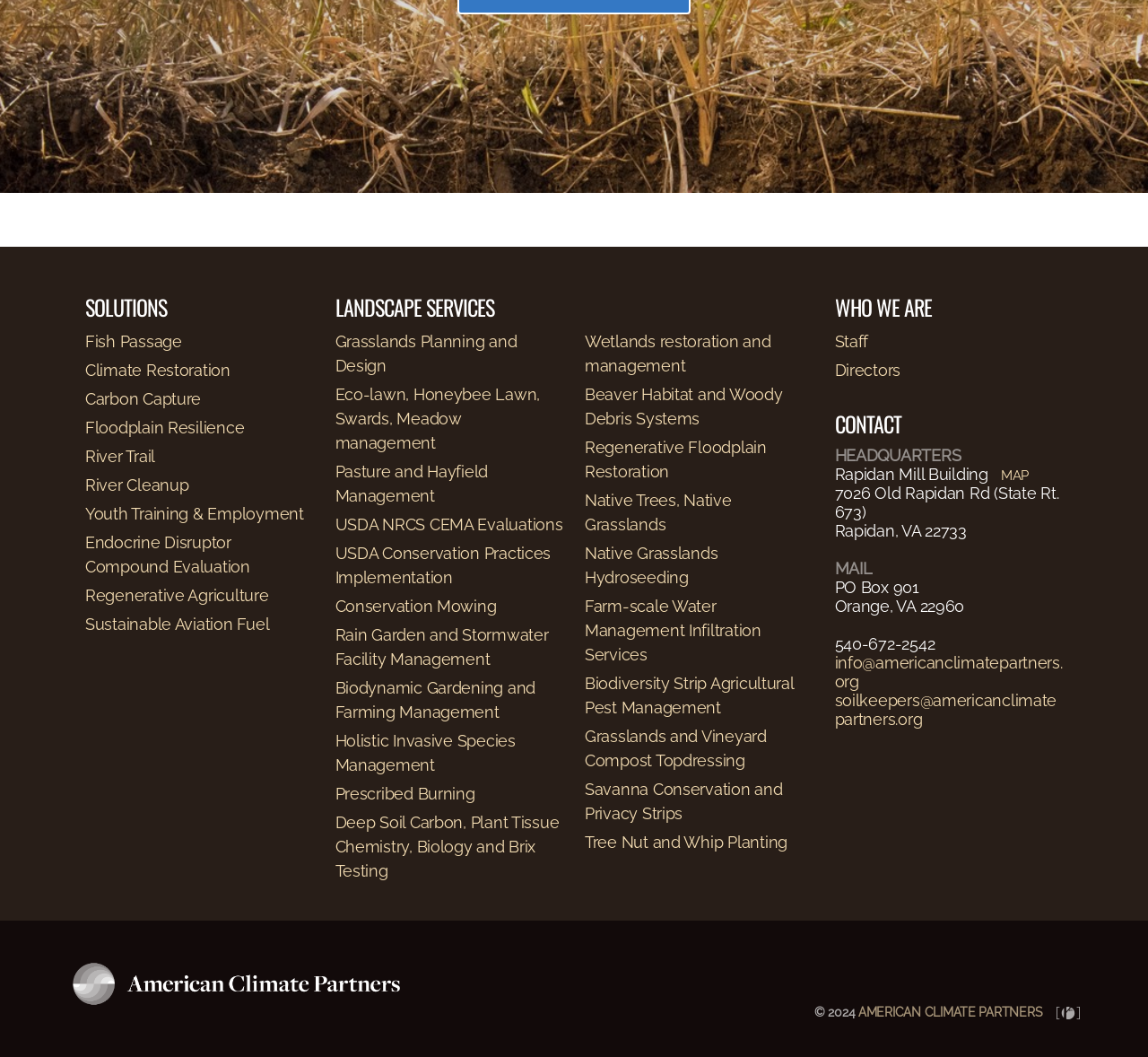Identify the bounding box coordinates necessary to click and complete the given instruction: "Click on Fish Passage".

[0.074, 0.314, 0.158, 0.331]